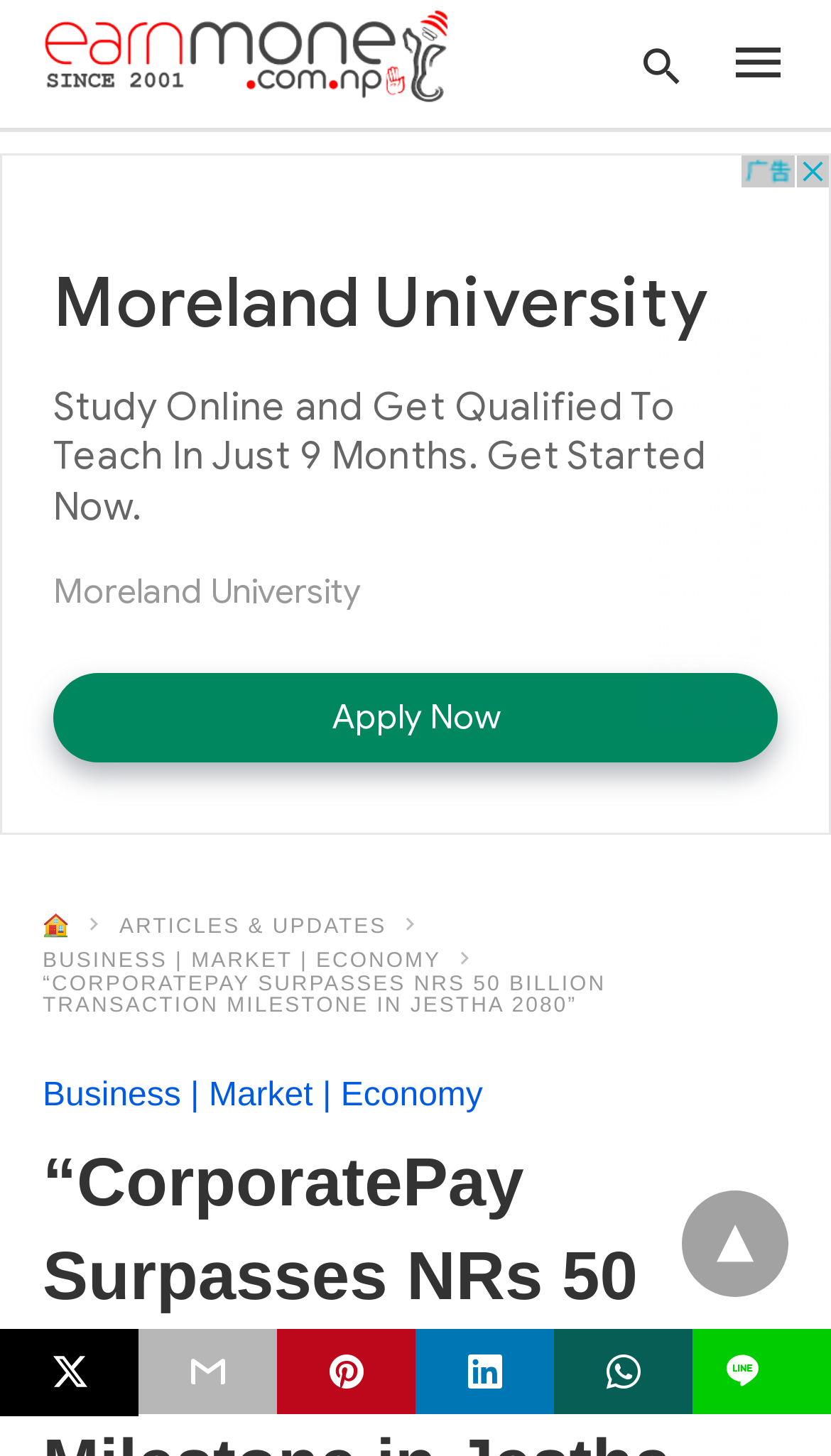Illustrate the webpage's structure and main components comprehensively.

The webpage appears to be a news article or blog post from "Earn Money Nepal" with a focus on a milestone achieved by CORPORATEPAY. At the top left, there is a logo and a link to "Earn Money Nepal" accompanied by an image. 

To the right of the logo, there is a search bar with a label "Type your query" and a description "Type your search query and hit enter:". 

Below the search bar, there is an advertisement region that spans the entire width of the page. 

On the left side of the page, there are several links, including "🏠", "ARTICLES & UPDATES", "BUSINESS | MARKET | ECONOMY", and "Business | Market | Economy". These links are stacked vertically, with the "BUSINESS | MARKET | ECONOMY" link being the longest.

The main content of the page is a news article with the title "“CORPORATEPAY SURPASSES NRS 50 BILLION TRANSACTION MILESTONE IN JESTHA 2080”". This title is positioned below the links on the left side.

At the bottom of the page, there are several social media sharing links, including Twitter, and a "line L" link. These links are aligned horizontally and are positioned near the bottom of the page.